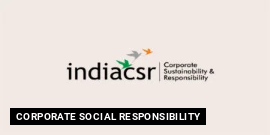Observe the image and answer the following question in detail: In what year was India CSR founded?

The caption states that India CSR was founded in 2009, providing valuable insights and resources on business responsibility across various sectors, contributing to a more sustainable and responsible corporate landscape.